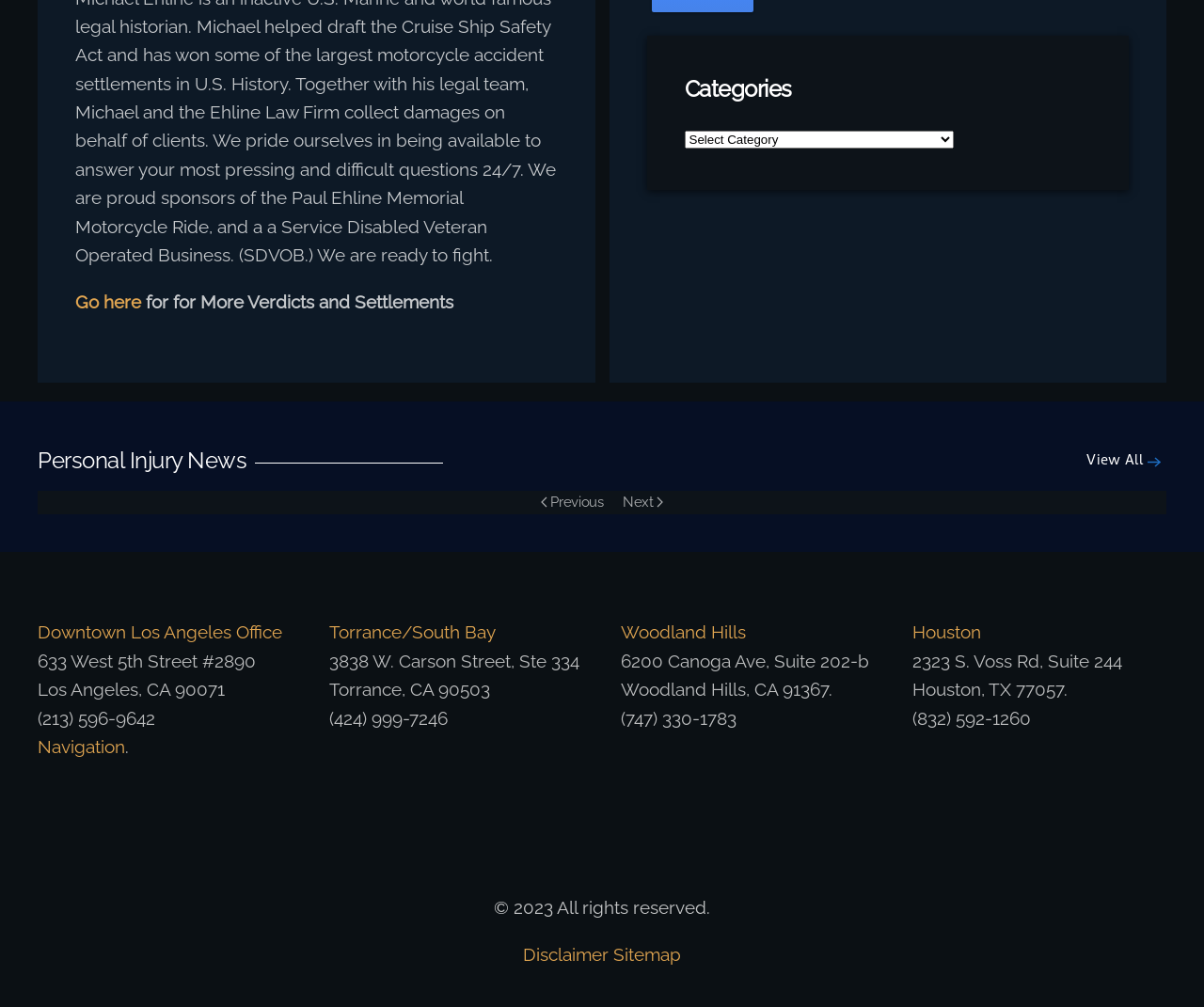Identify the coordinates of the bounding box for the element that must be clicked to accomplish the instruction: "Visit Downtown Los Angeles office".

[0.031, 0.618, 0.234, 0.638]